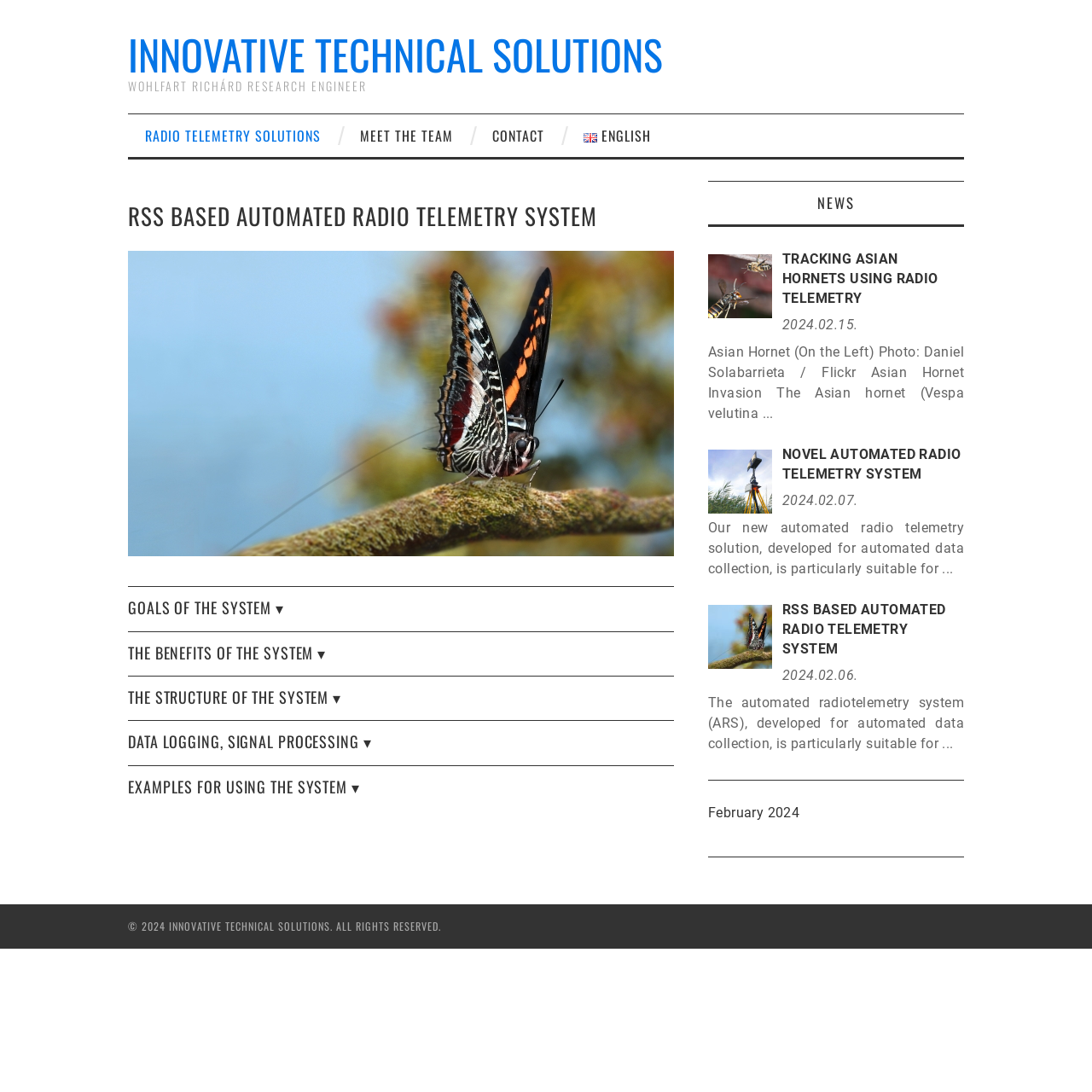Locate the bounding box coordinates of the clickable region necessary to complete the following instruction: "Visit the Innovative Technical Solutions homepage". Provide the coordinates in the format of four float numbers between 0 and 1, i.e., [left, top, right, bottom].

[0.117, 0.022, 0.607, 0.077]